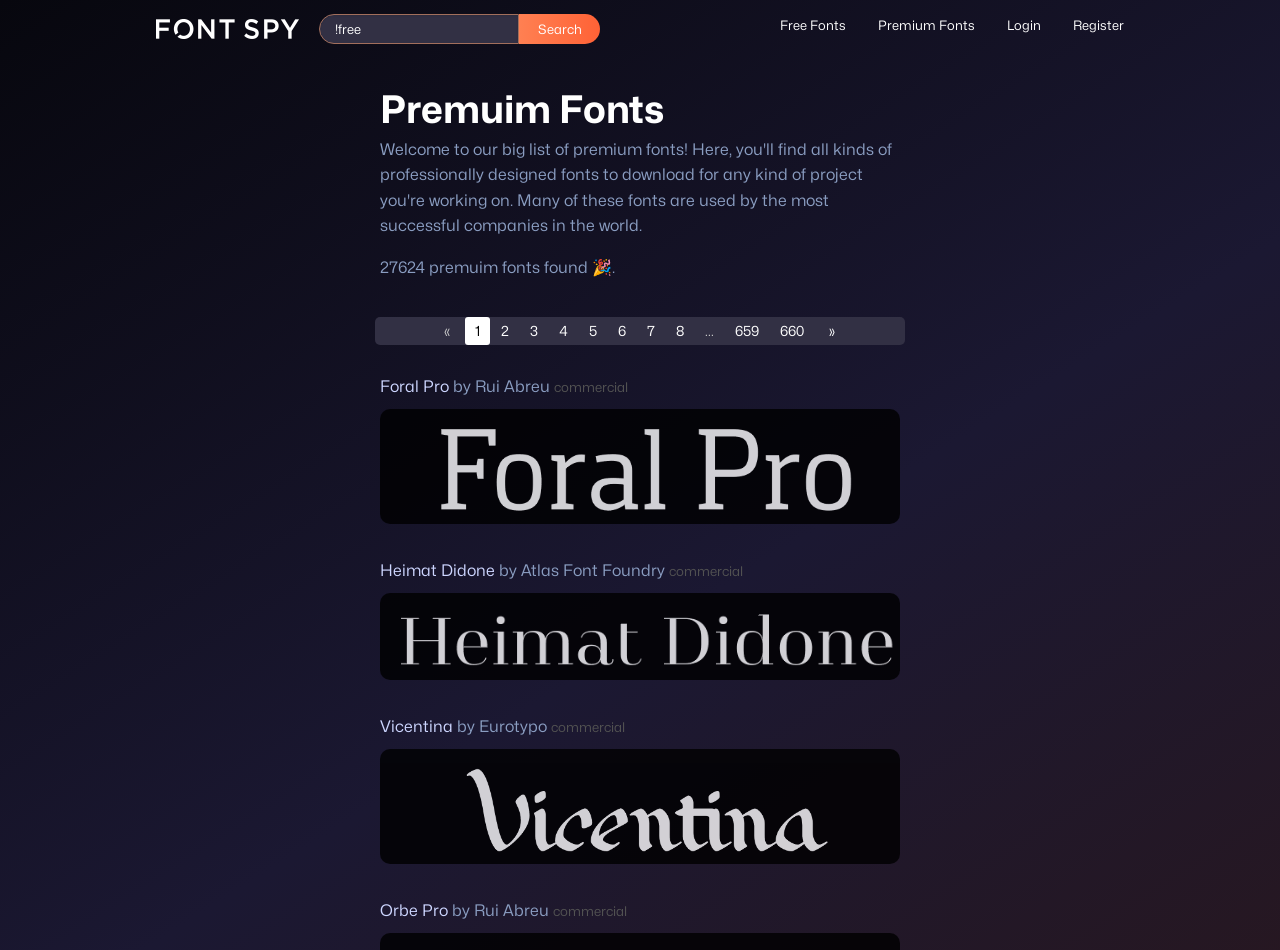From the webpage screenshot, predict the bounding box of the UI element that matches this description: "6".

[0.475, 0.333, 0.497, 0.363]